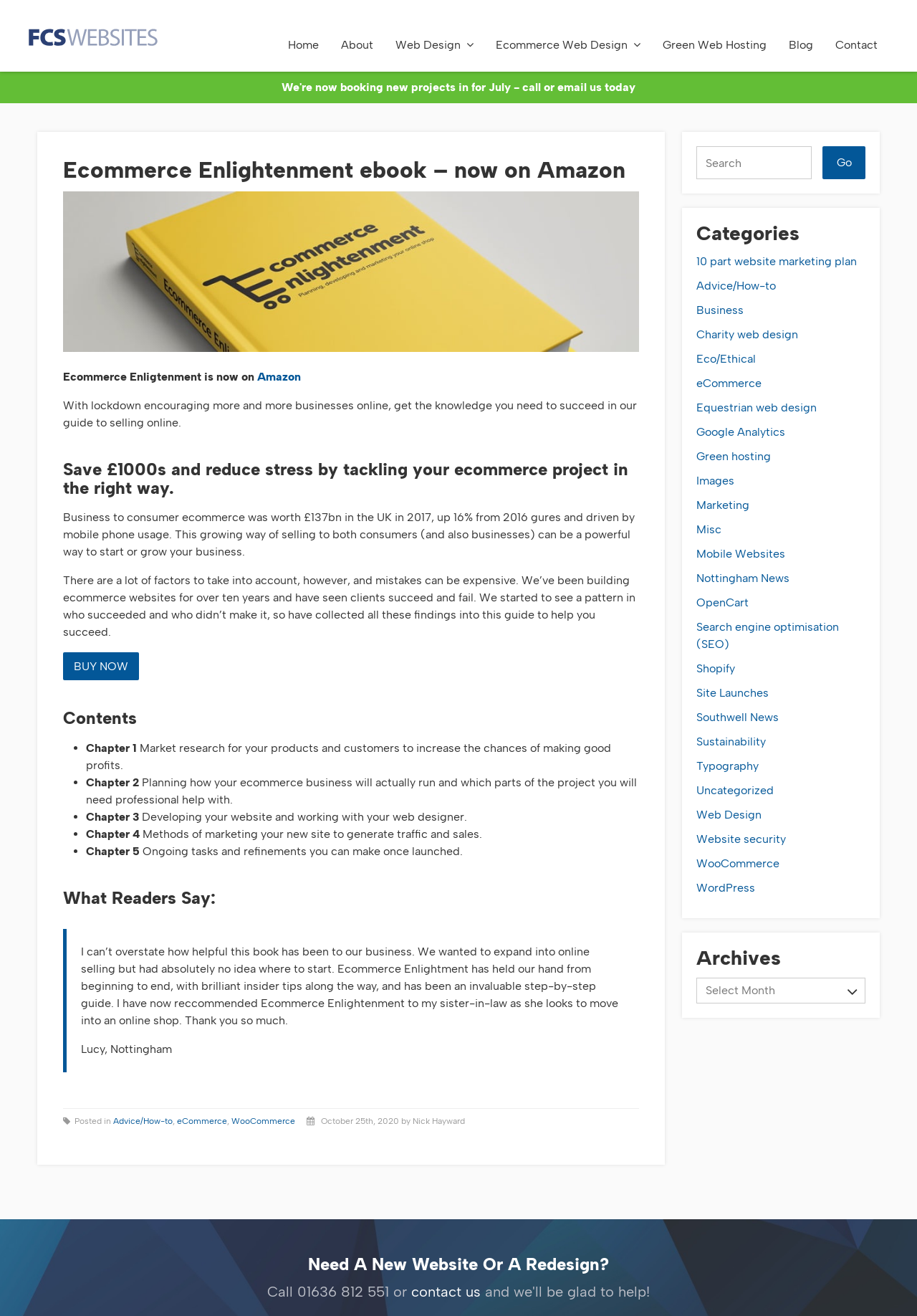What is the name of the person who recommended Ecommerce Enlightenment to her sister-in-law?
Based on the image, answer the question in a detailed manner.

The name of the person who recommended Ecommerce Enlightenment to her sister-in-law is Lucy, as mentioned in the testimonial 'I have now reccommended Ecommerce Enlightenment to my sister-in-law as she looks to move into an online shop. Thank you so much.' by Lucy, Nottingham.